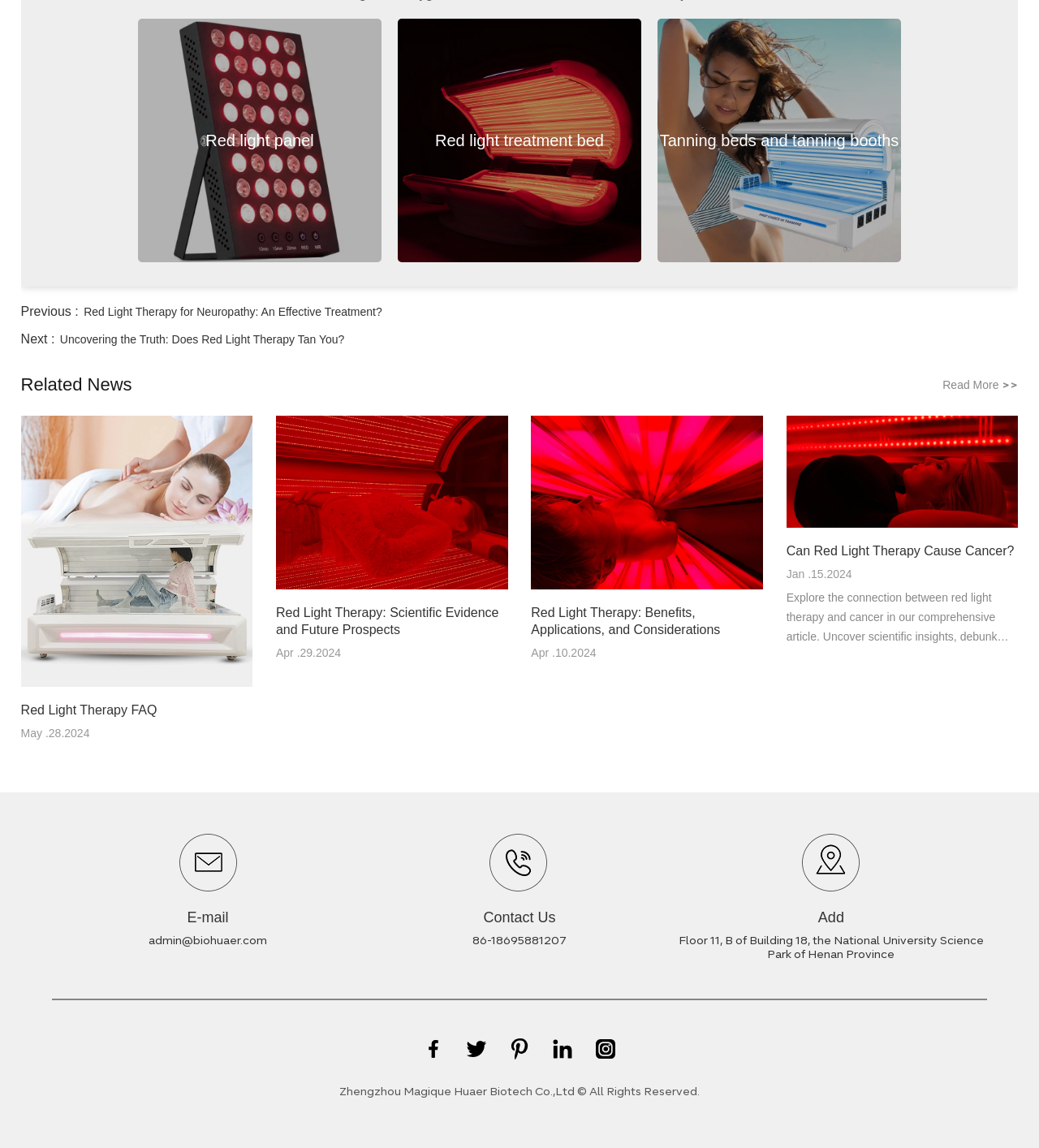Look at the image and answer the question in detail:
What is the date of the article 'Red Light Therapy: Scientific Evidence and Future Prospects'?

The date of the article 'Red Light Therapy: Scientific Evidence and Future Prospects' can be found next to the article title, which is Apr.29.2024.